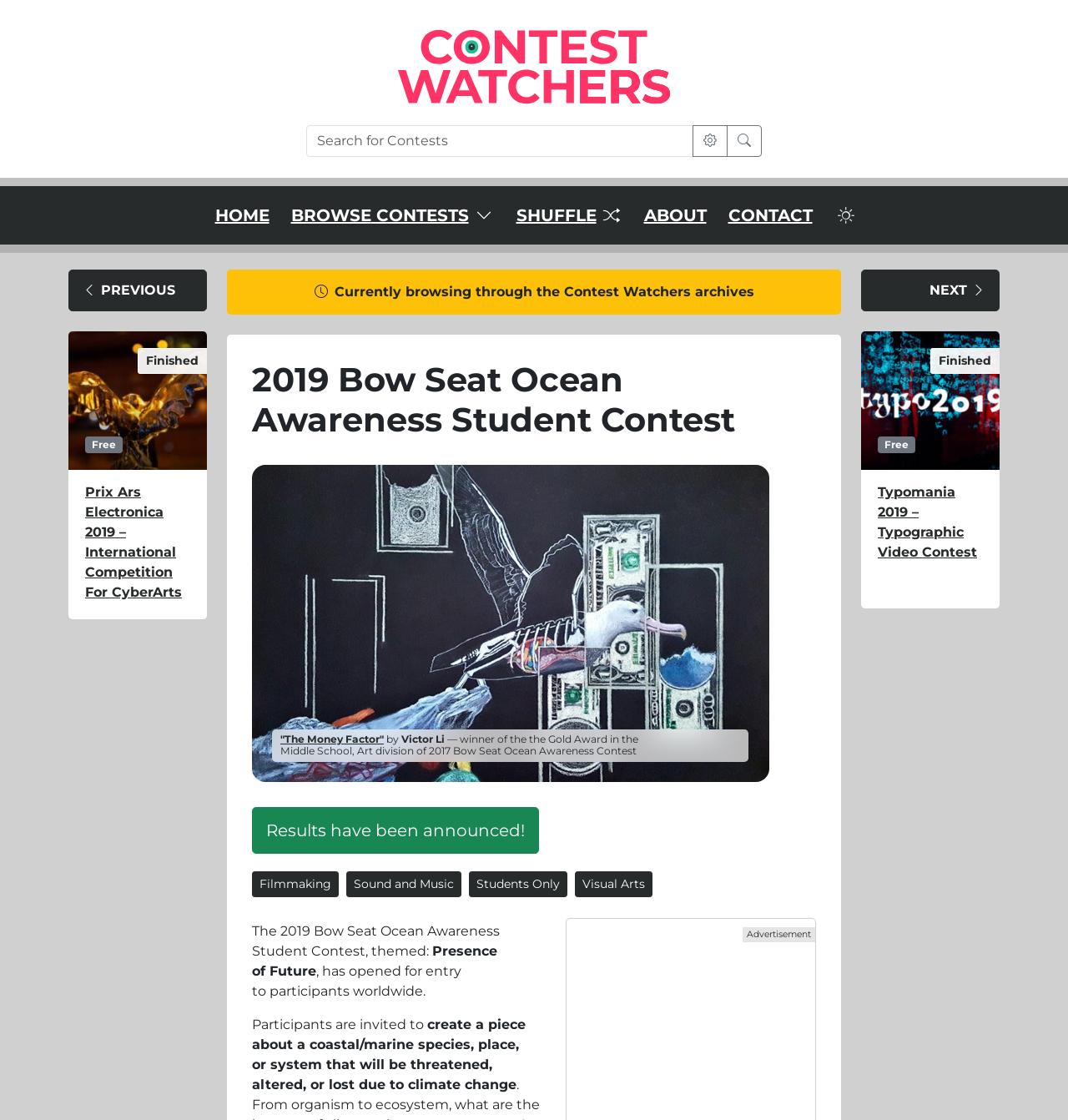Determine the bounding box coordinates for the clickable element to execute this instruction: "Browse contests". Provide the coordinates as four float numbers between 0 and 1, i.e., [left, top, right, bottom].

[0.272, 0.183, 0.347, 0.201]